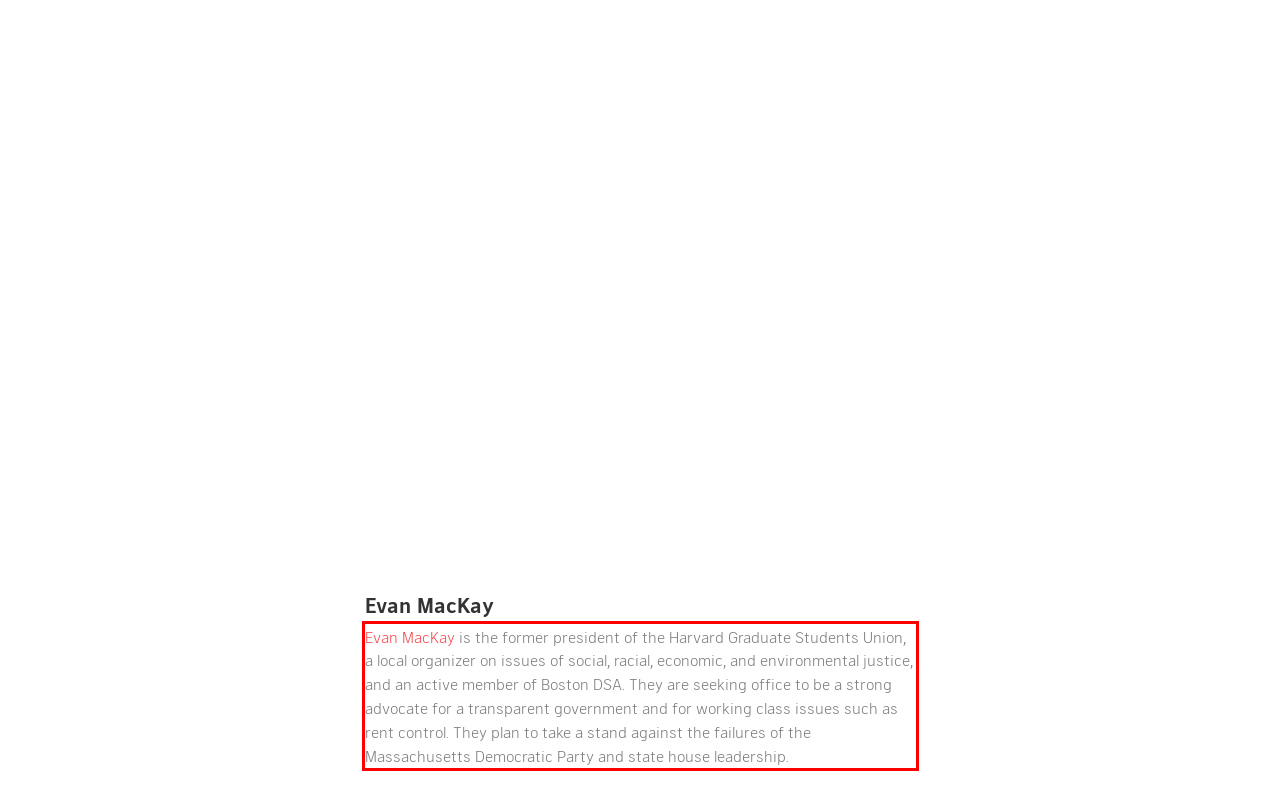Please recognize and transcribe the text located inside the red bounding box in the webpage image.

Evan MacKay is the former president of the Harvard Graduate Students Union, a local organizer on issues of social, racial, economic, and environmental justice, and an active member of Boston DSA. They are seeking office to be a strong advocate for a transparent government and for working class issues such as rent control. They plan to take a stand against the failures of the Massachusetts Democratic Party and state house leadership.